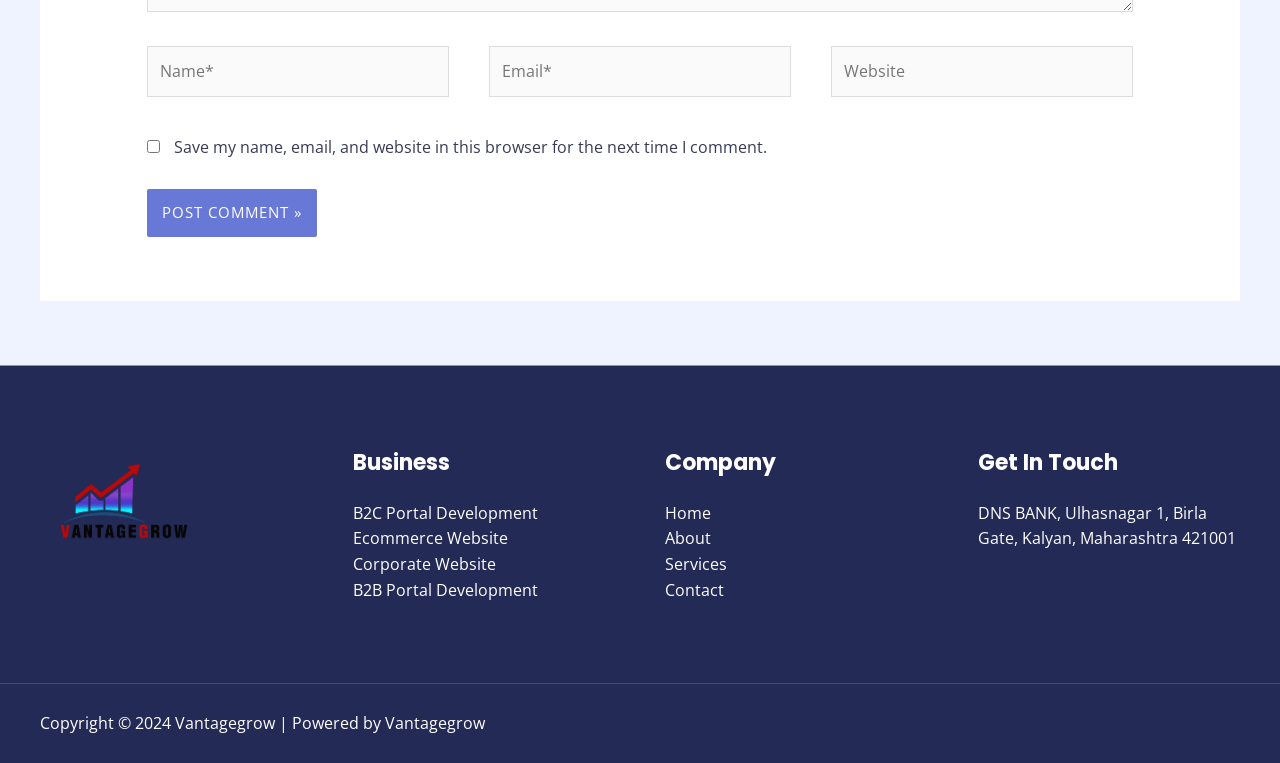From the given element description: "B2B Portal Development", find the bounding box for the UI element. Provide the coordinates as four float numbers between 0 and 1, in the order [left, top, right, bottom].

[0.275, 0.758, 0.42, 0.787]